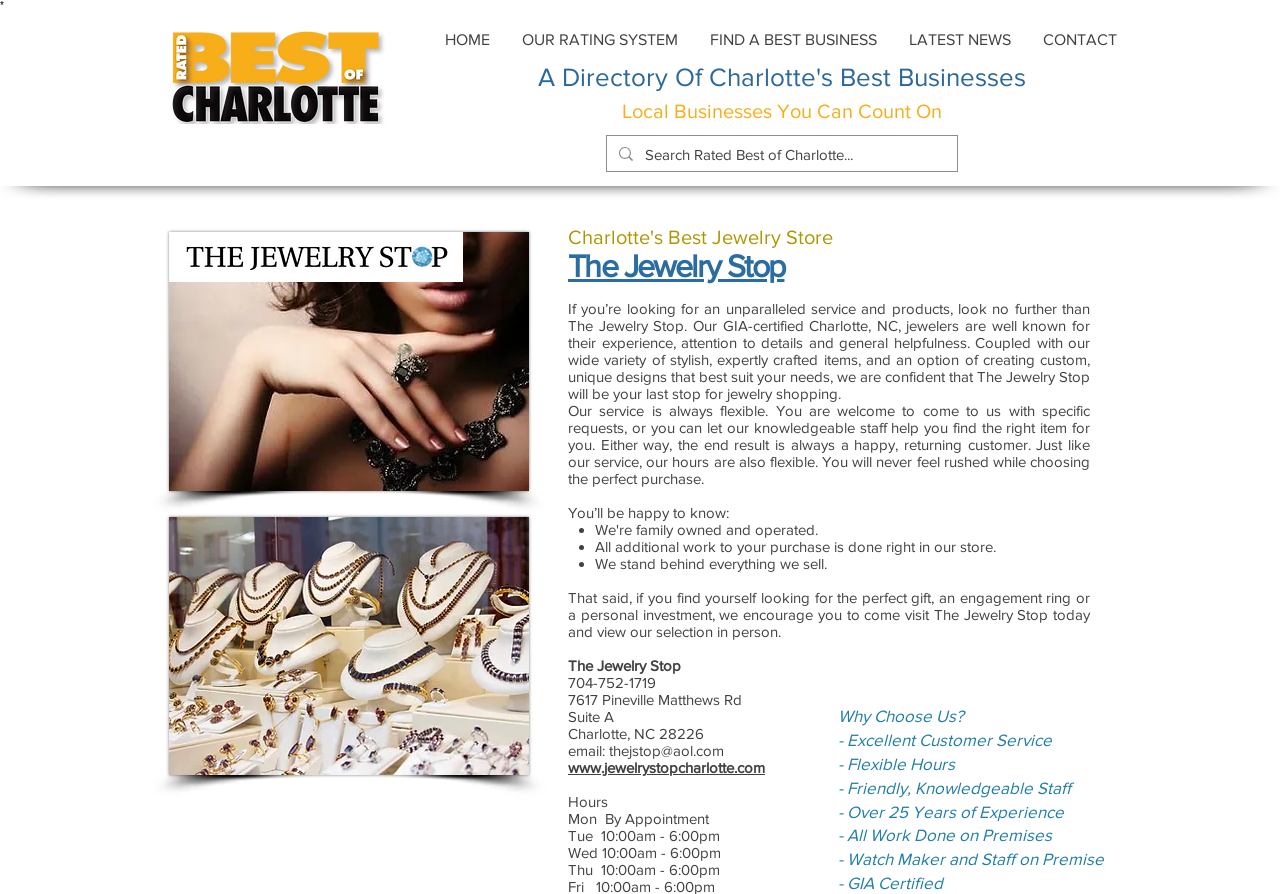Based on the image, please elaborate on the answer to the following question:
What is the phone number of the jewelry store?

I found the answer by looking at the static text element that displays the phone number. The phone number is 704-752-1719.